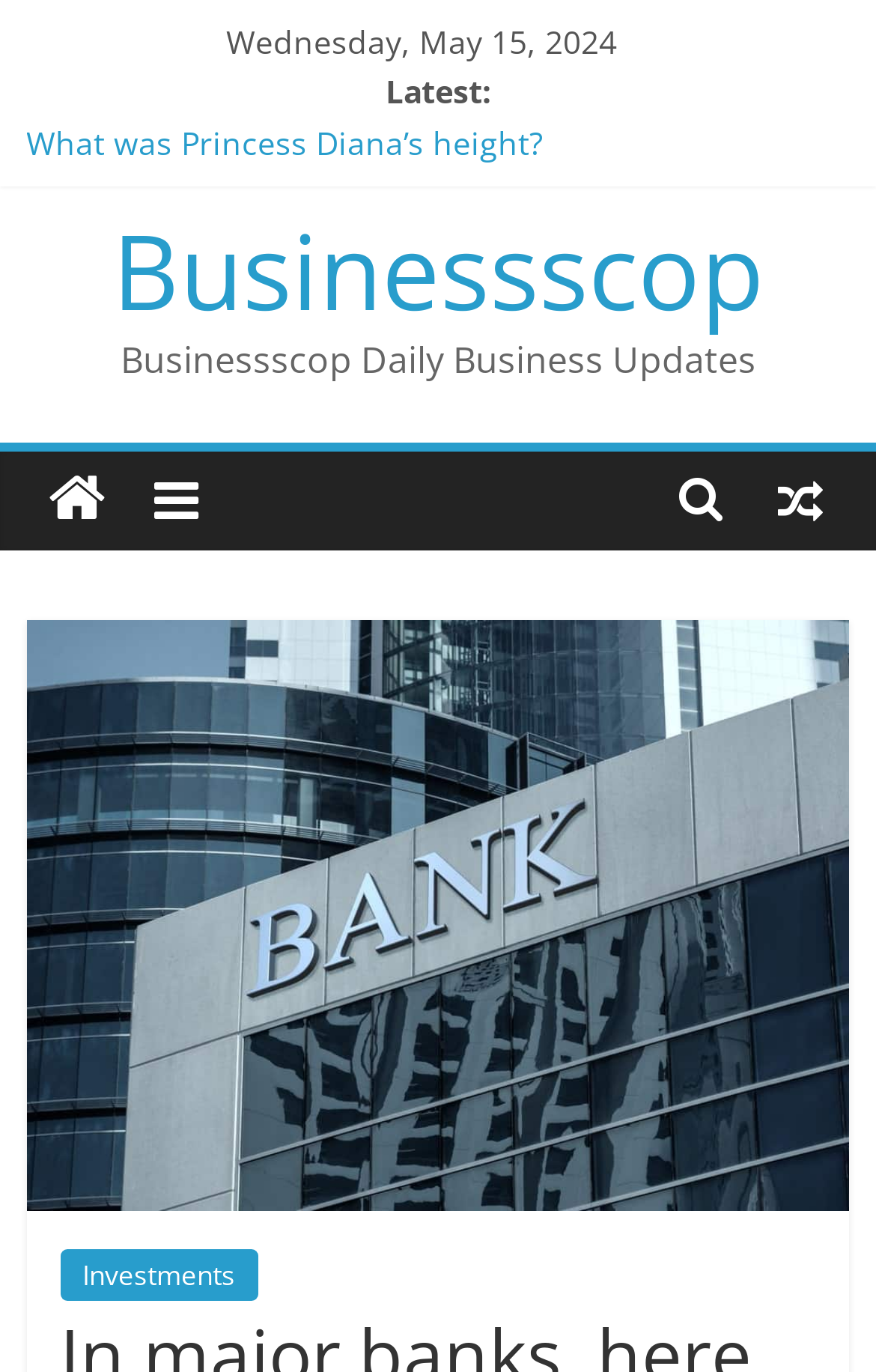Can you find the bounding box coordinates for the UI element given this description: "Businessscop"? Provide the coordinates as four float numbers between 0 and 1: [left, top, right, bottom].

[0.128, 0.146, 0.872, 0.248]